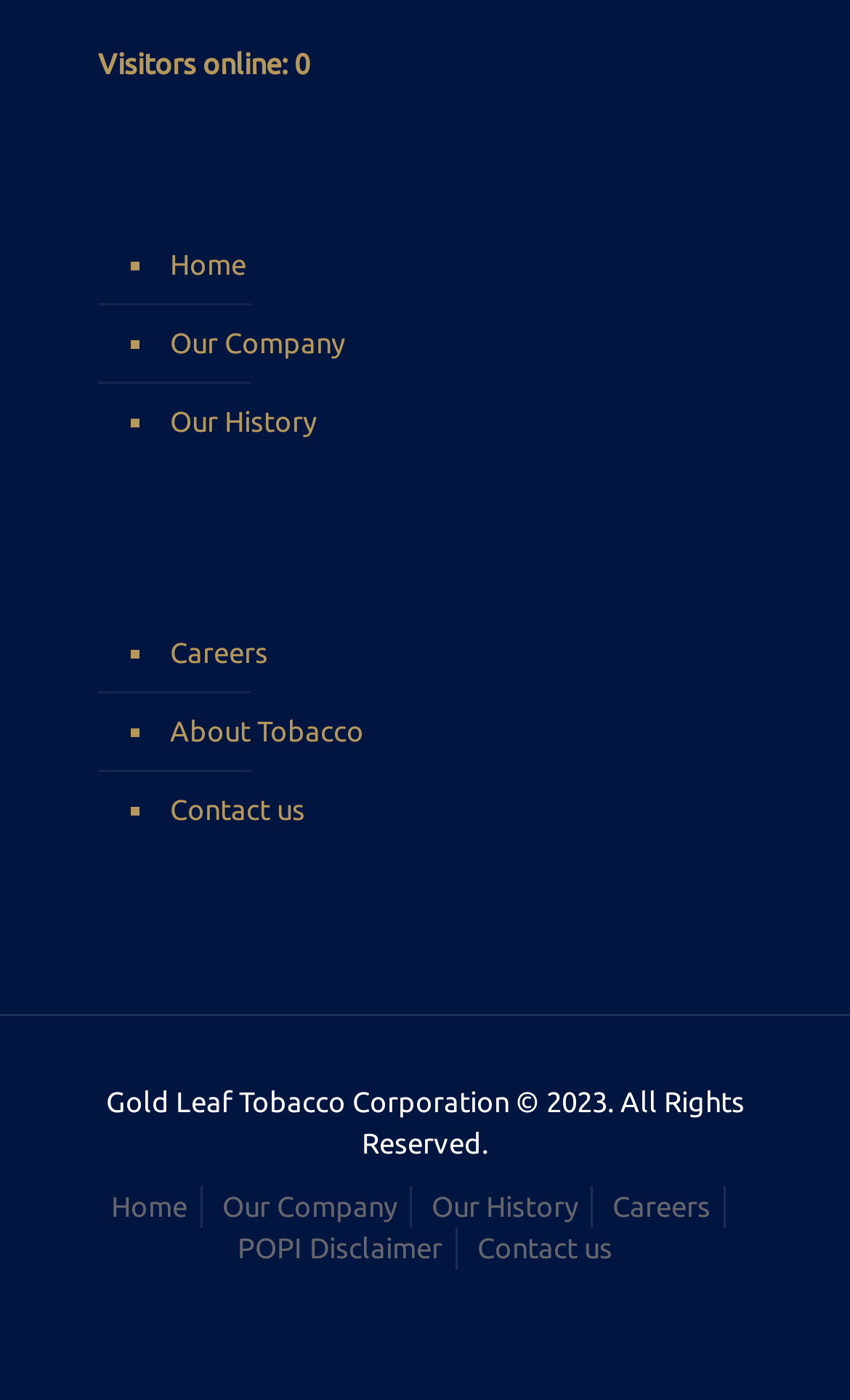Please identify the bounding box coordinates of the clickable region that I should interact with to perform the following instruction: "learn about our company". The coordinates should be expressed as four float numbers between 0 and 1, i.e., [left, top, right, bottom].

[0.192, 0.219, 0.859, 0.275]